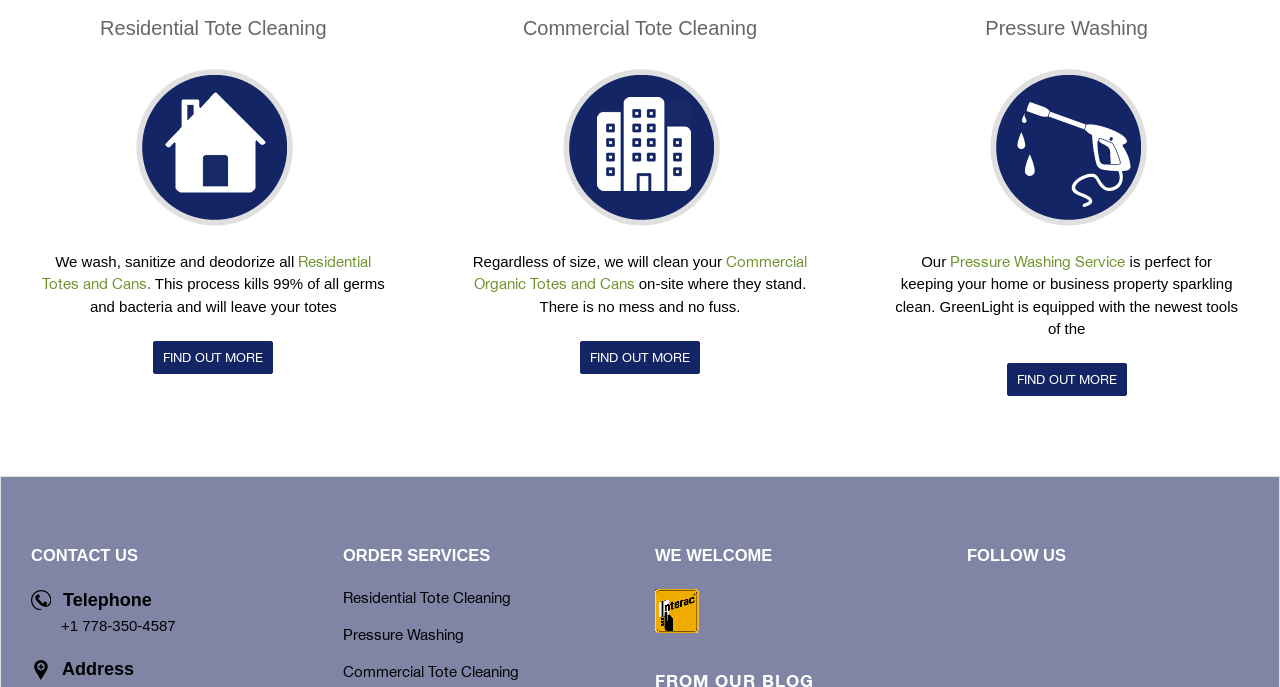What types of totes are cleaned for commercial clients?
Refer to the image and answer the question using a single word or phrase.

Organic totes and cans